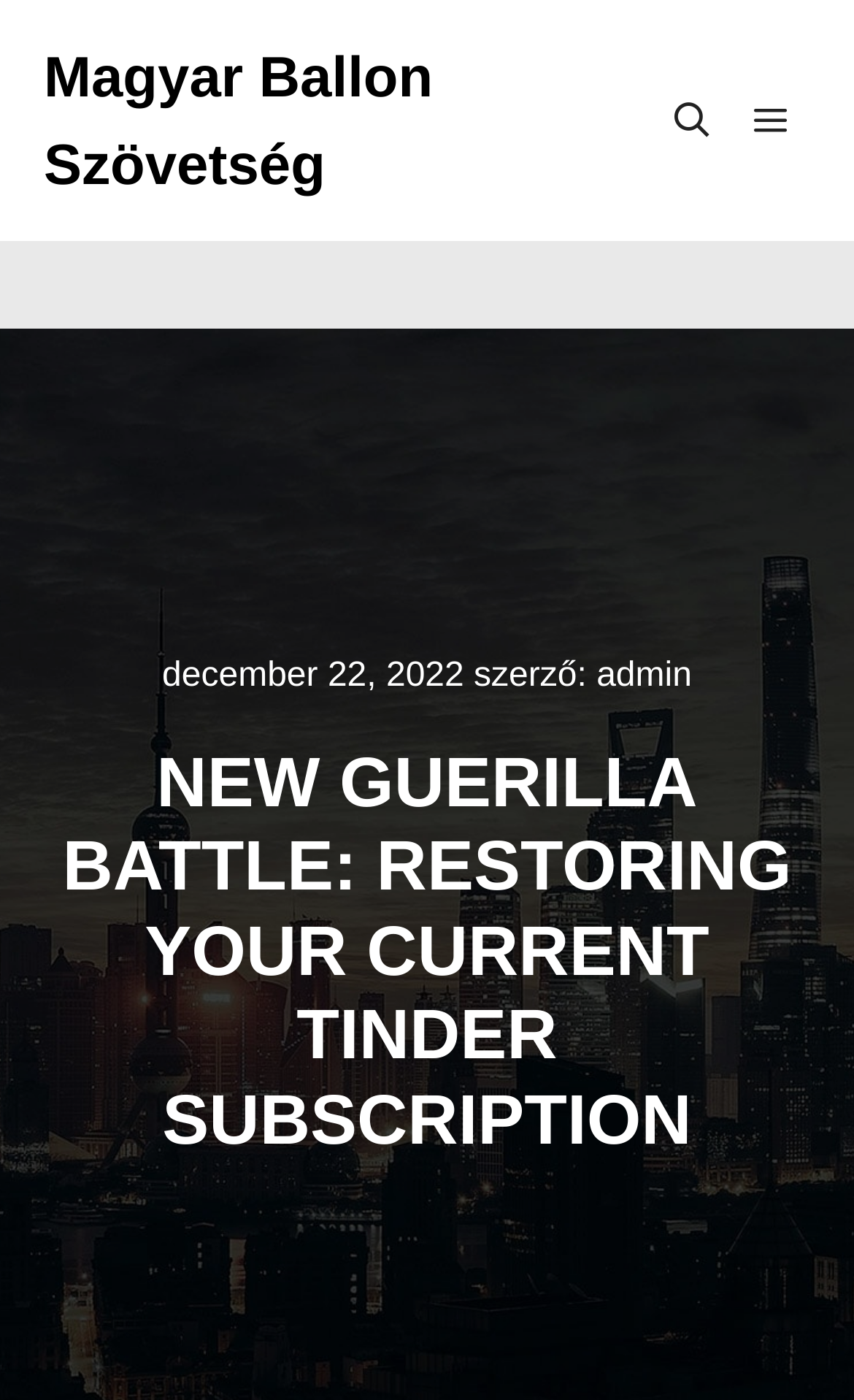Examine the screenshot and answer the question in as much detail as possible: What is the language of the webpage?

I found the language of the webpage by looking at the button element with the text ' Keresés', which is a Hungarian word. This suggests that the language of the webpage is Hungarian.